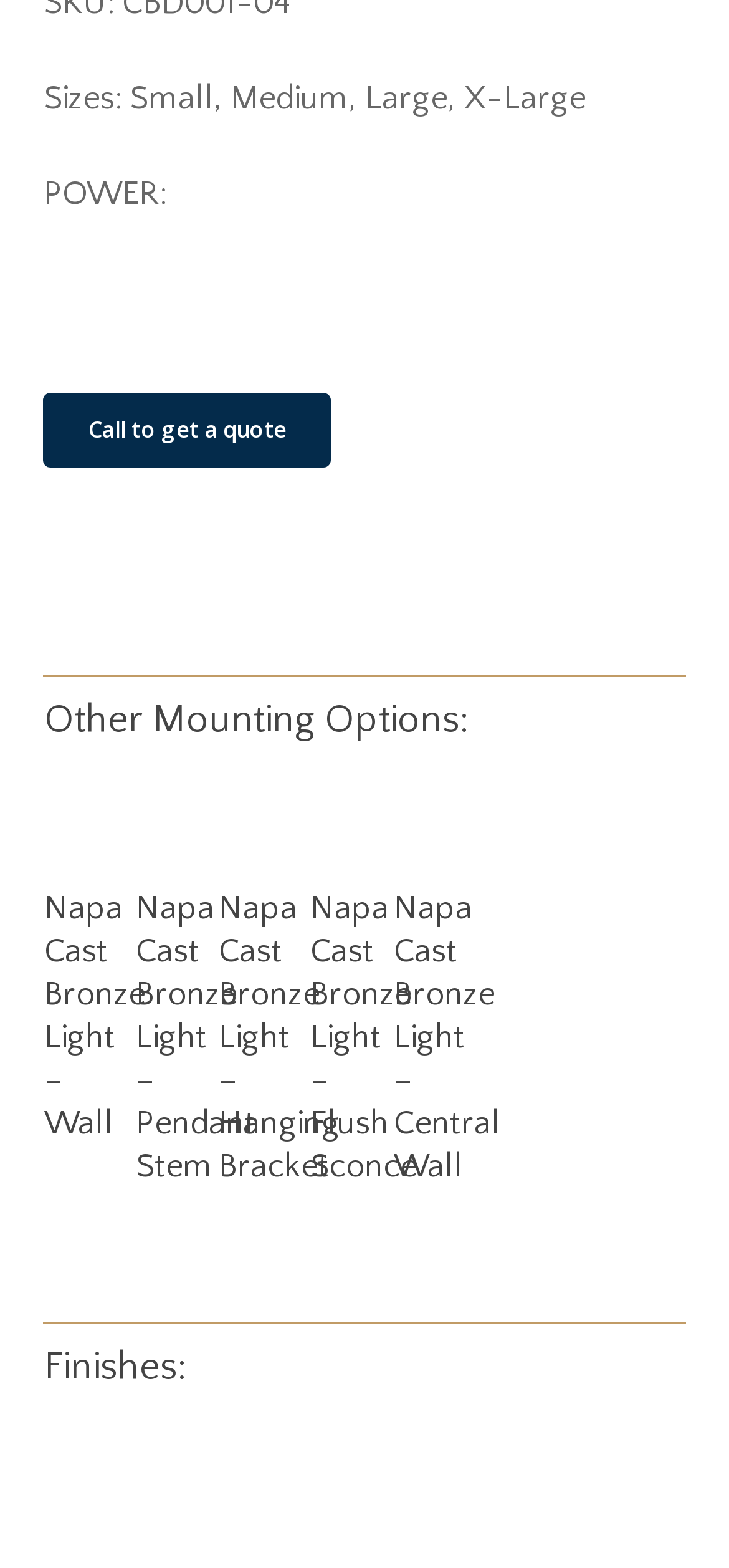Given the element description, predict the bounding box coordinates in the format (top-left x, top-left y, bottom-right x, bottom-right y), using floating point numbers between 0 and 1: Share post

None